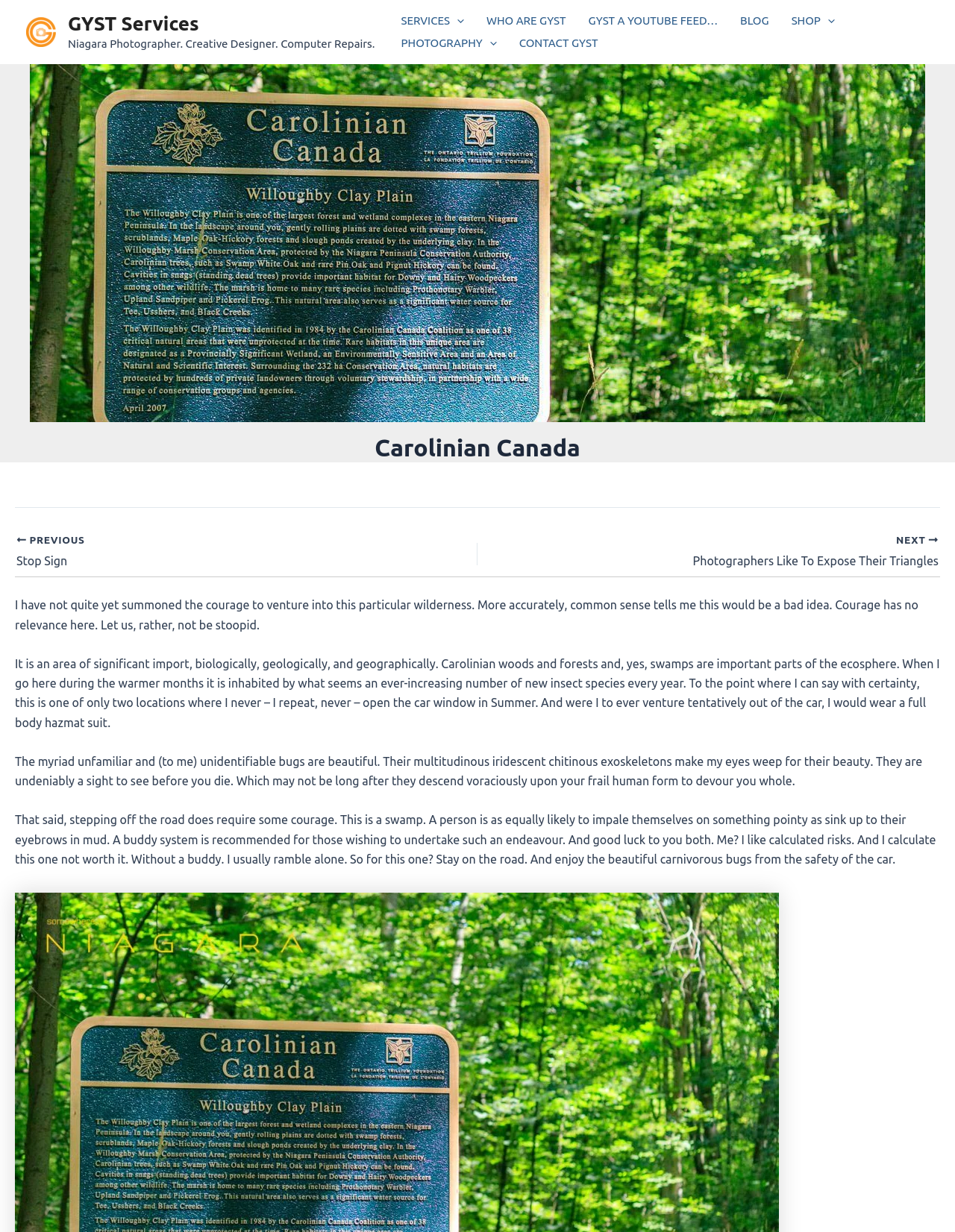What is the profession of the person described on this webpage? Based on the image, give a response in one word or a short phrase.

Photographer